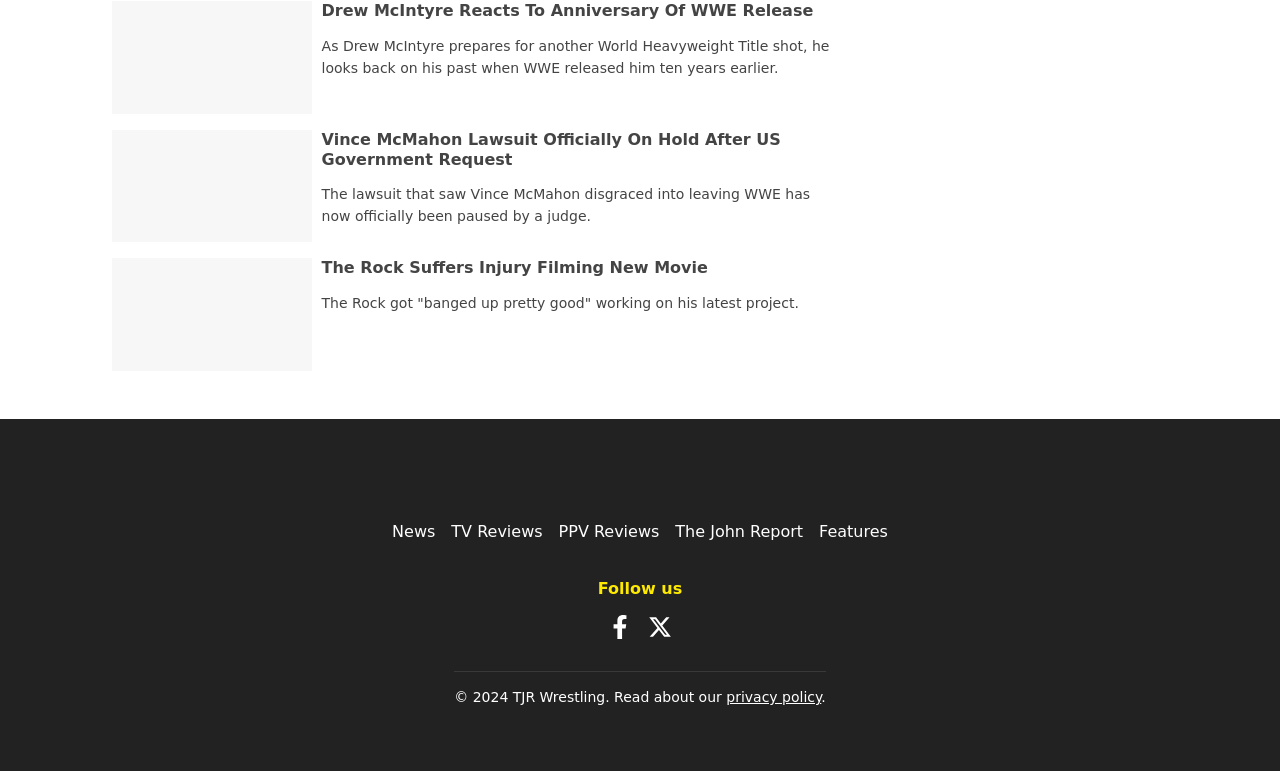Provide the bounding box coordinates of the area you need to click to execute the following instruction: "Read news".

[0.306, 0.678, 0.34, 0.702]